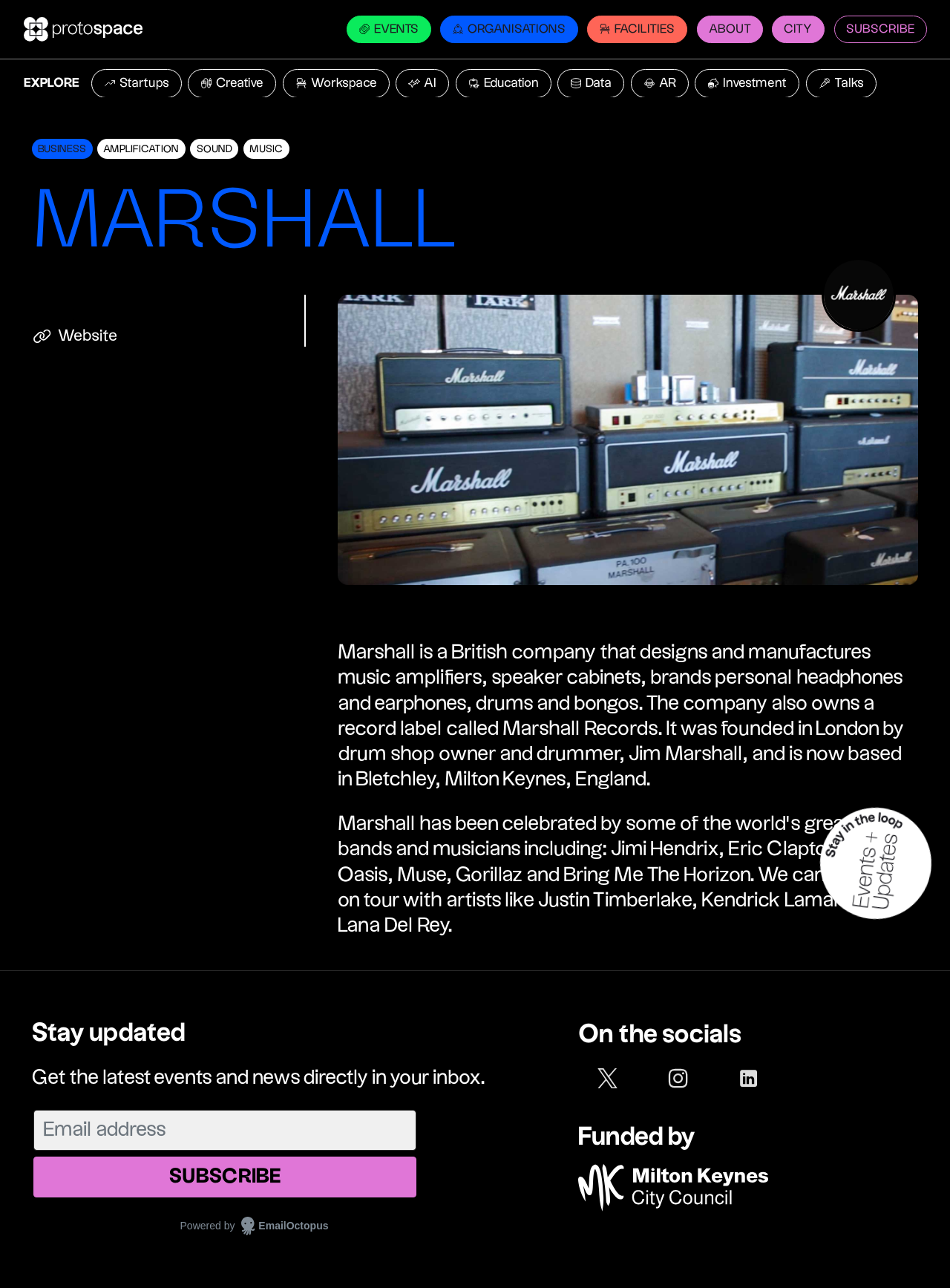Where is Marshall based?
Look at the screenshot and respond with a single word or phrase.

Bletchley, Milton Keynes, England